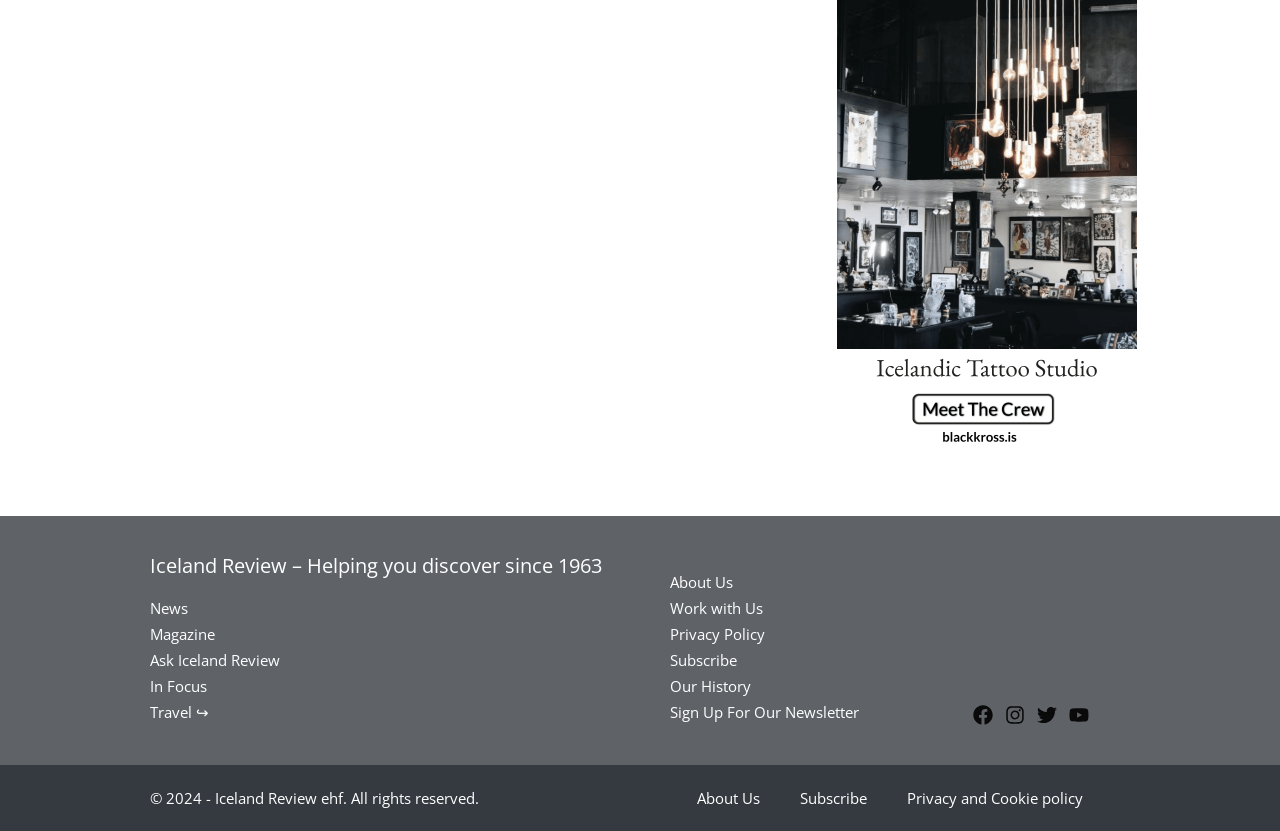Please find the bounding box coordinates of the element that must be clicked to perform the given instruction: "Visit Travel page". The coordinates should be four float numbers from 0 to 1, i.e., [left, top, right, bottom].

[0.117, 0.842, 0.508, 0.873]